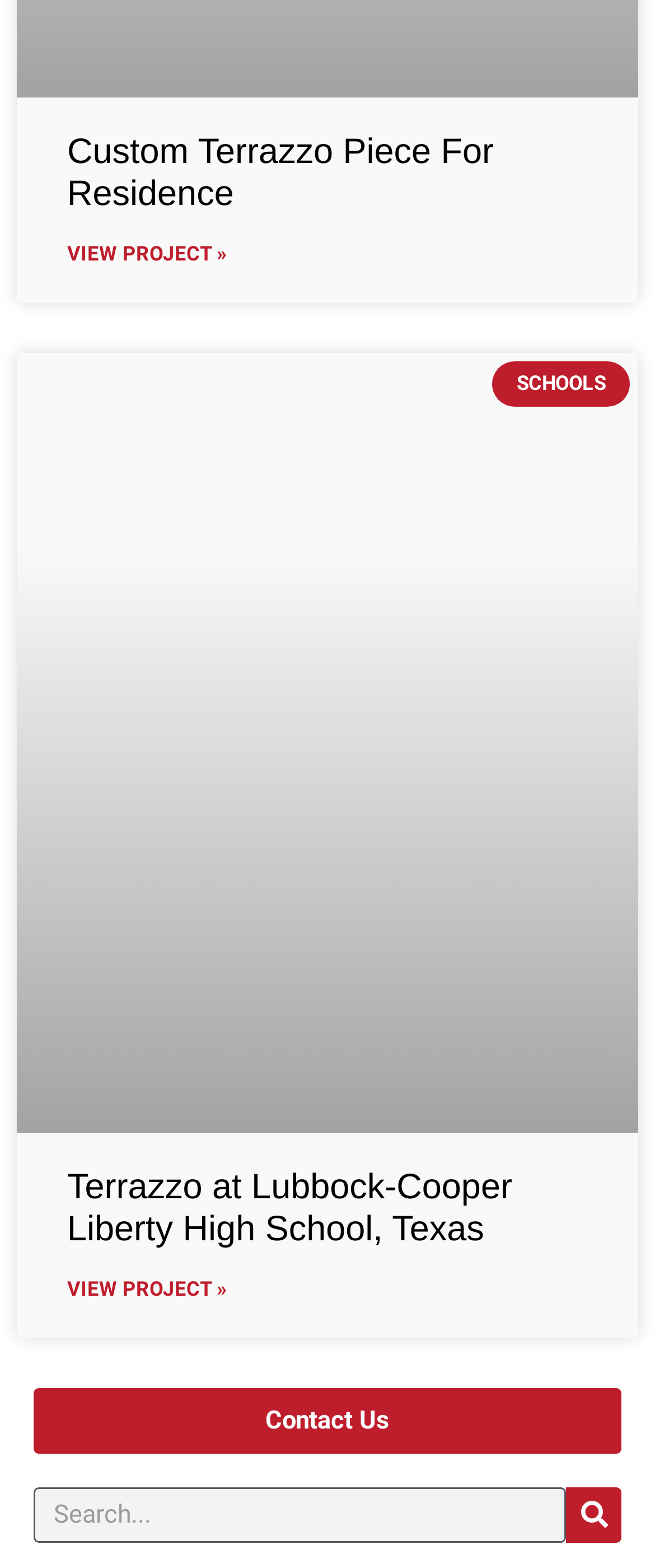Using the element description: "Search", determine the bounding box coordinates for the specified UI element. The coordinates should be four float numbers between 0 and 1, [left, top, right, bottom].

[0.864, 0.949, 0.949, 0.984]